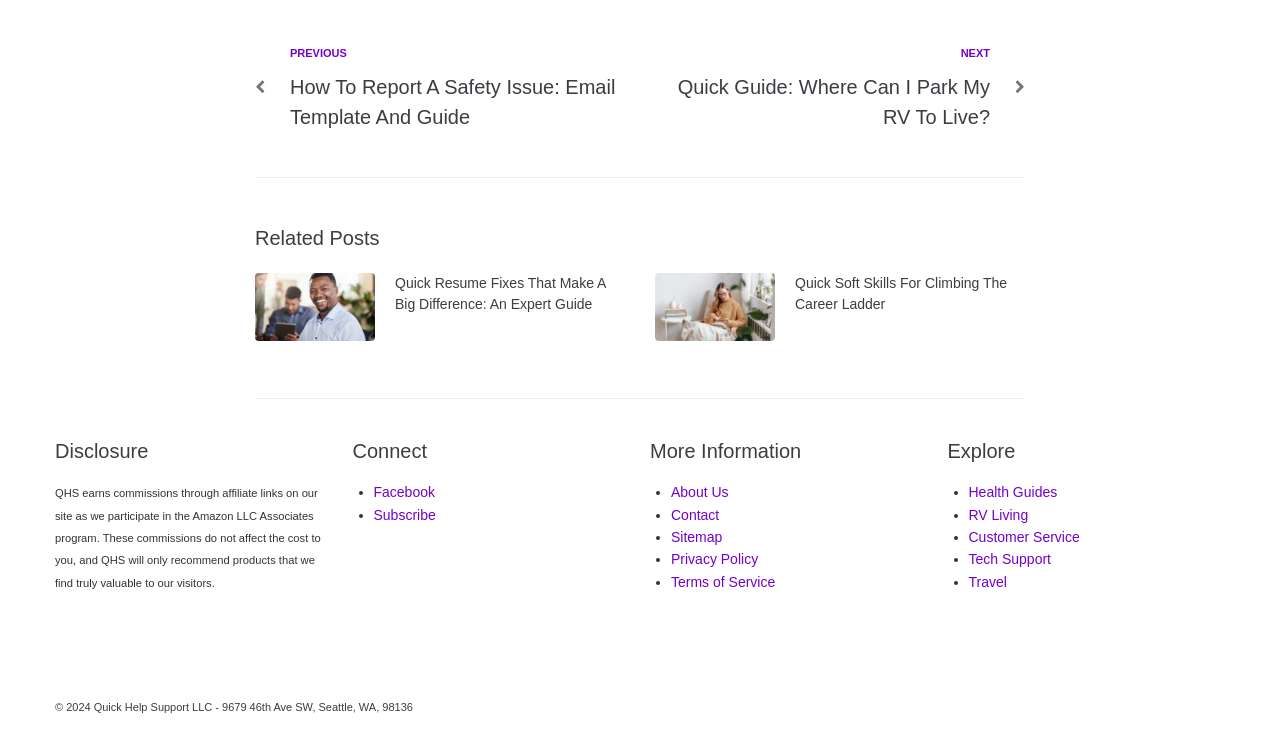How can users connect with the website?
Please provide a single word or phrase as your answer based on the screenshot.

Through Facebook and Subscribe